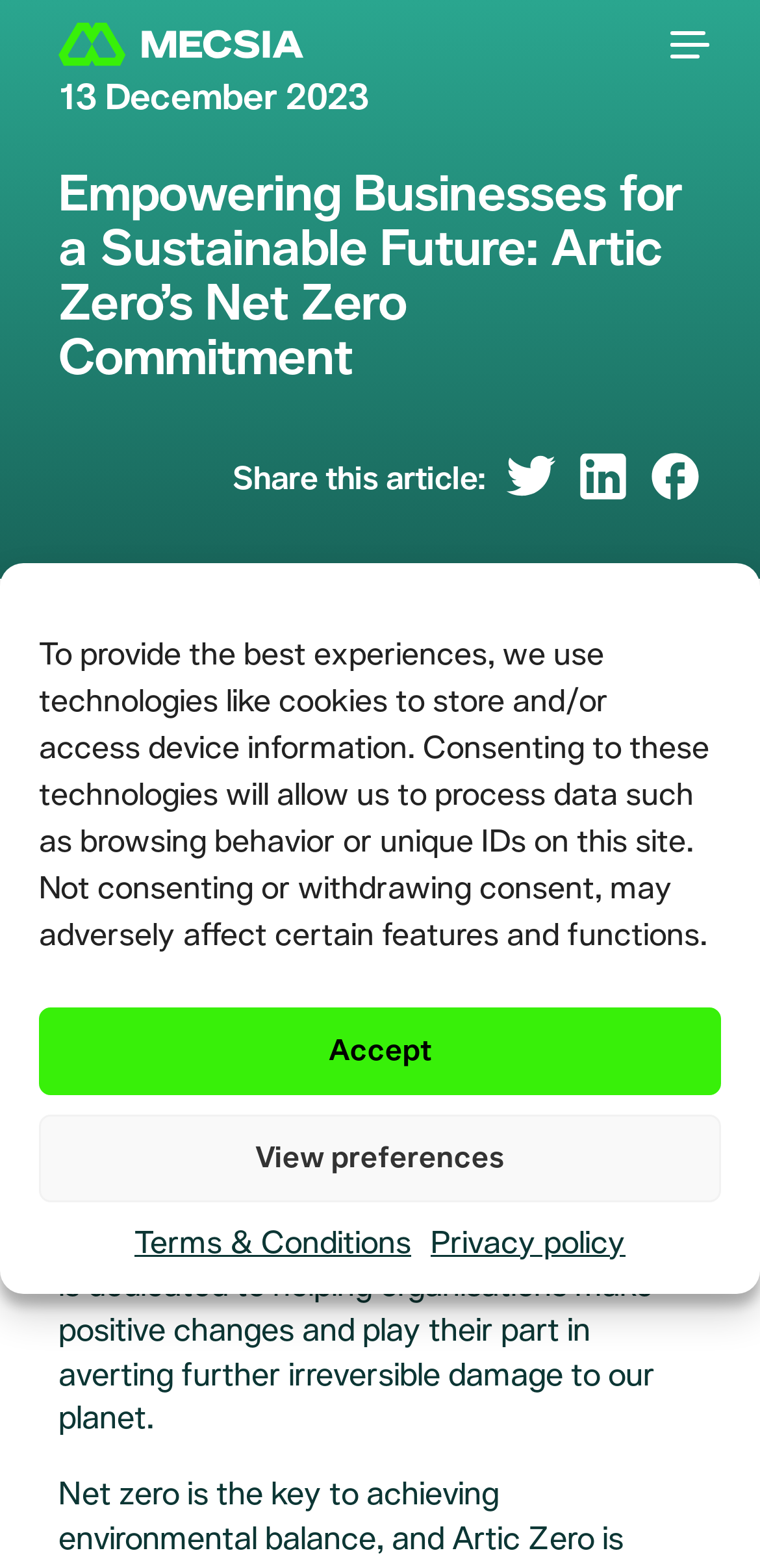Could you find the bounding box coordinates of the clickable area to complete this instruction: "Check the latest news and stories from Russia"?

None